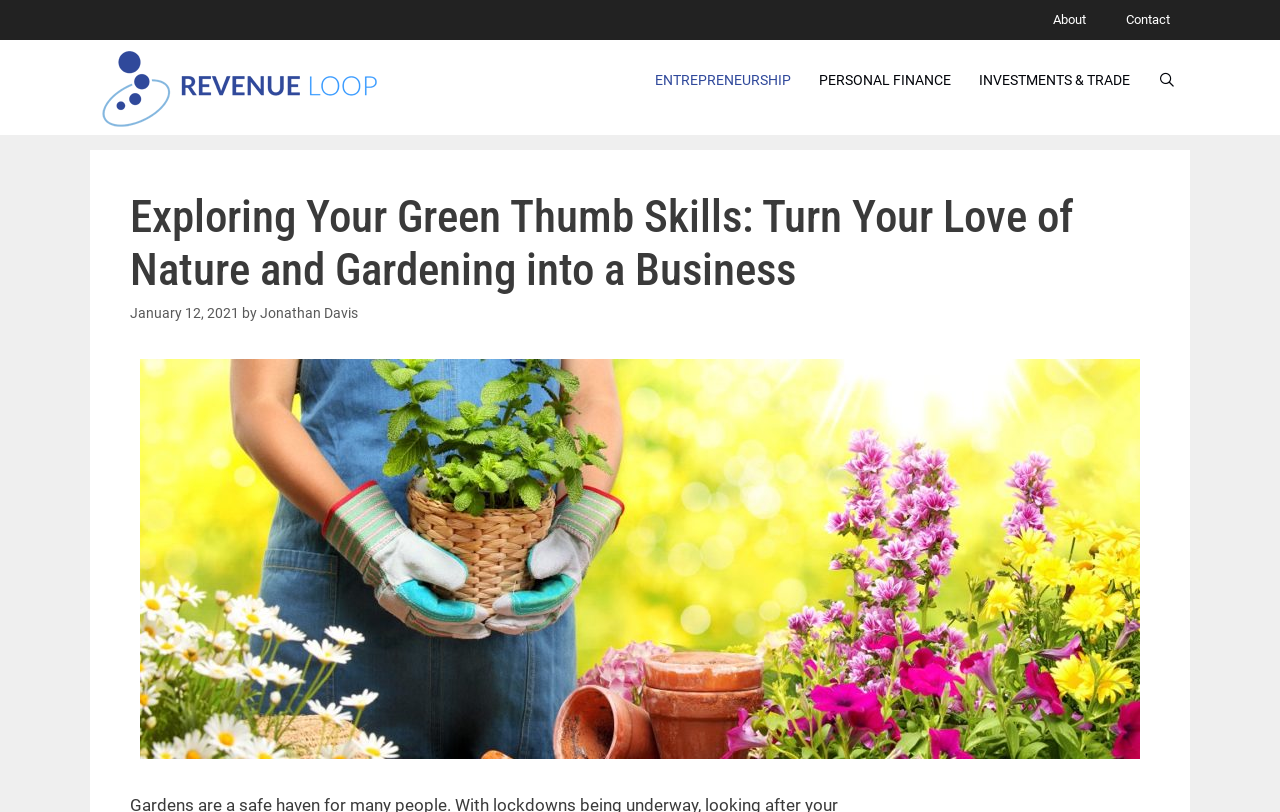Identify and provide the main heading of the webpage.

Exploring Your Green Thumb Skills: Turn Your Love of Nature and Gardening into a Business